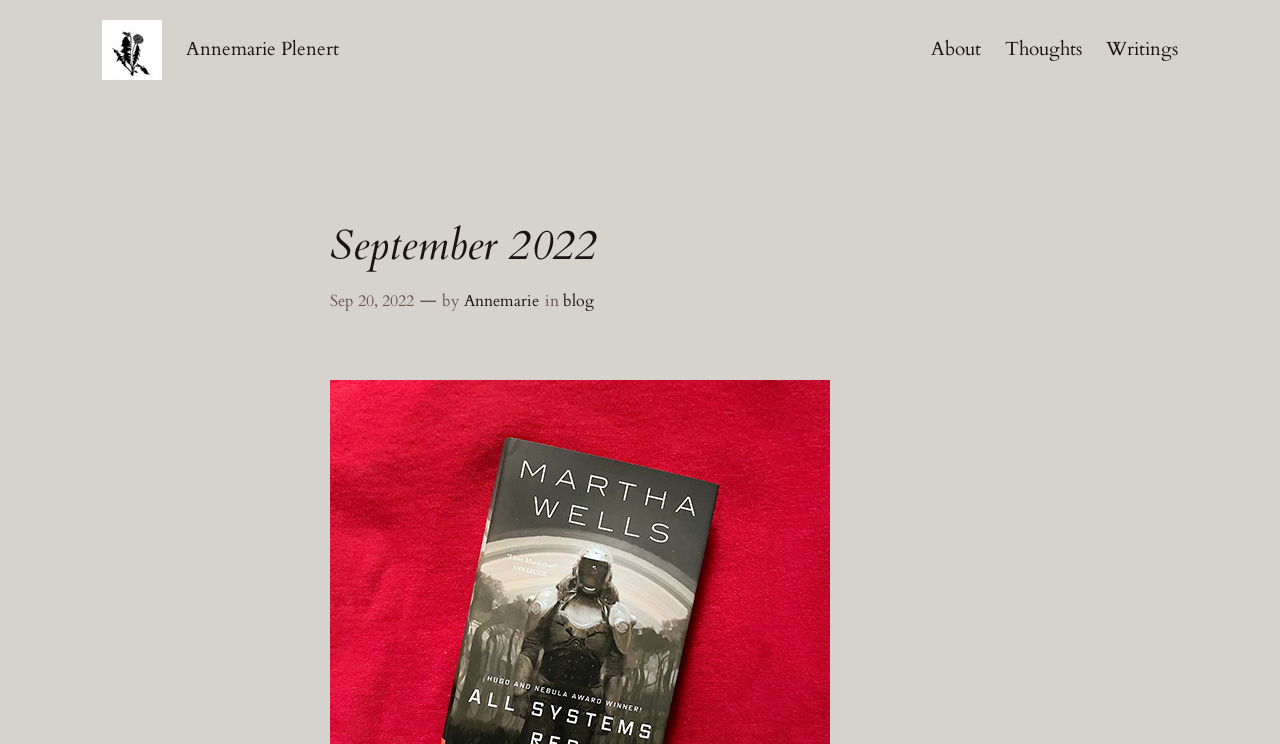Utilize the details in the image to give a detailed response to the question: How many main sections are on the webpage?

The main sections on the webpage can be identified by the links 'About', 'Thoughts', 'Writings', and the post section, which are all separate sections on the webpage.